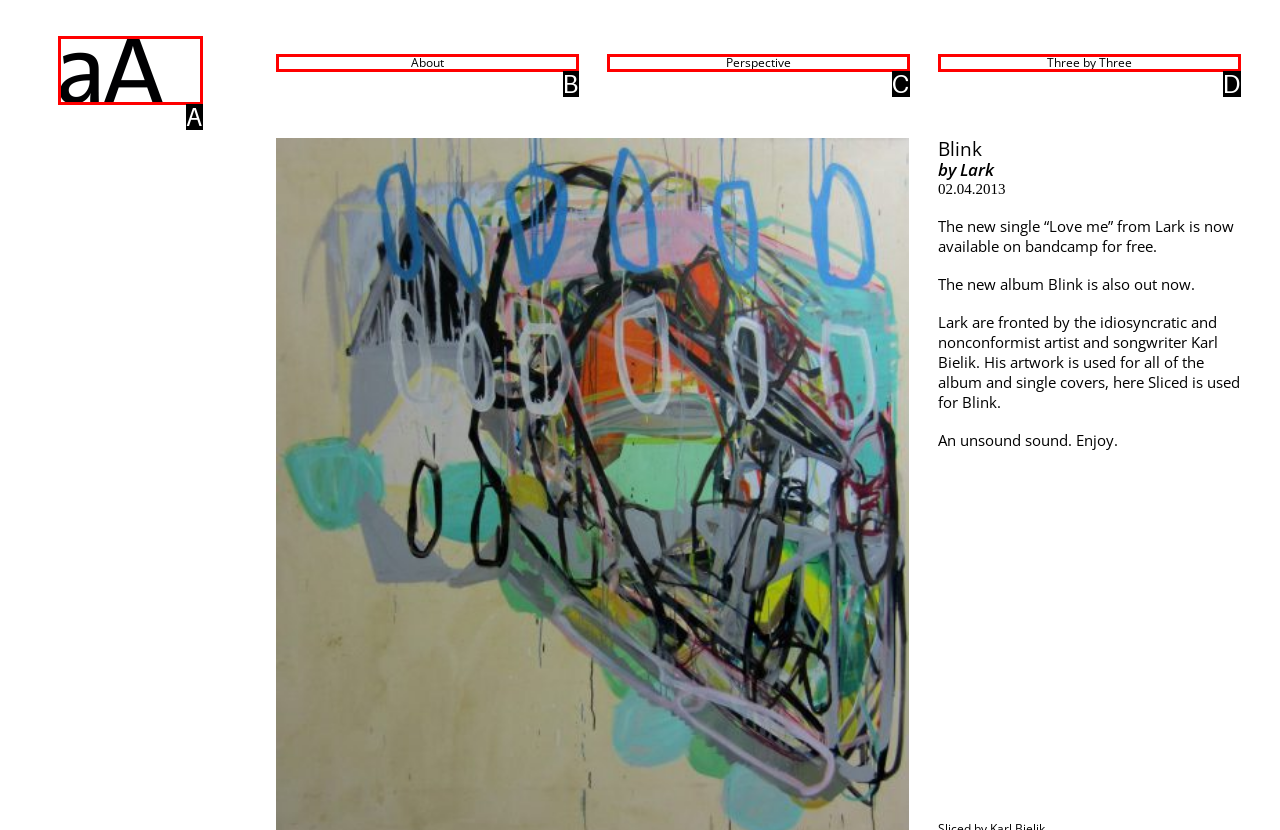Match the HTML element to the description: Three by Three. Respond with the letter of the correct option directly.

D